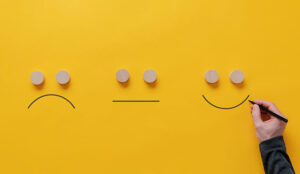How many circular tokens are in the image?
Refer to the image and offer an in-depth and detailed answer to the question.

The image showcases three circular tokens, each corresponding to different facial expressions: a frown on the left, a neutral face in the center, and a smile on the right.